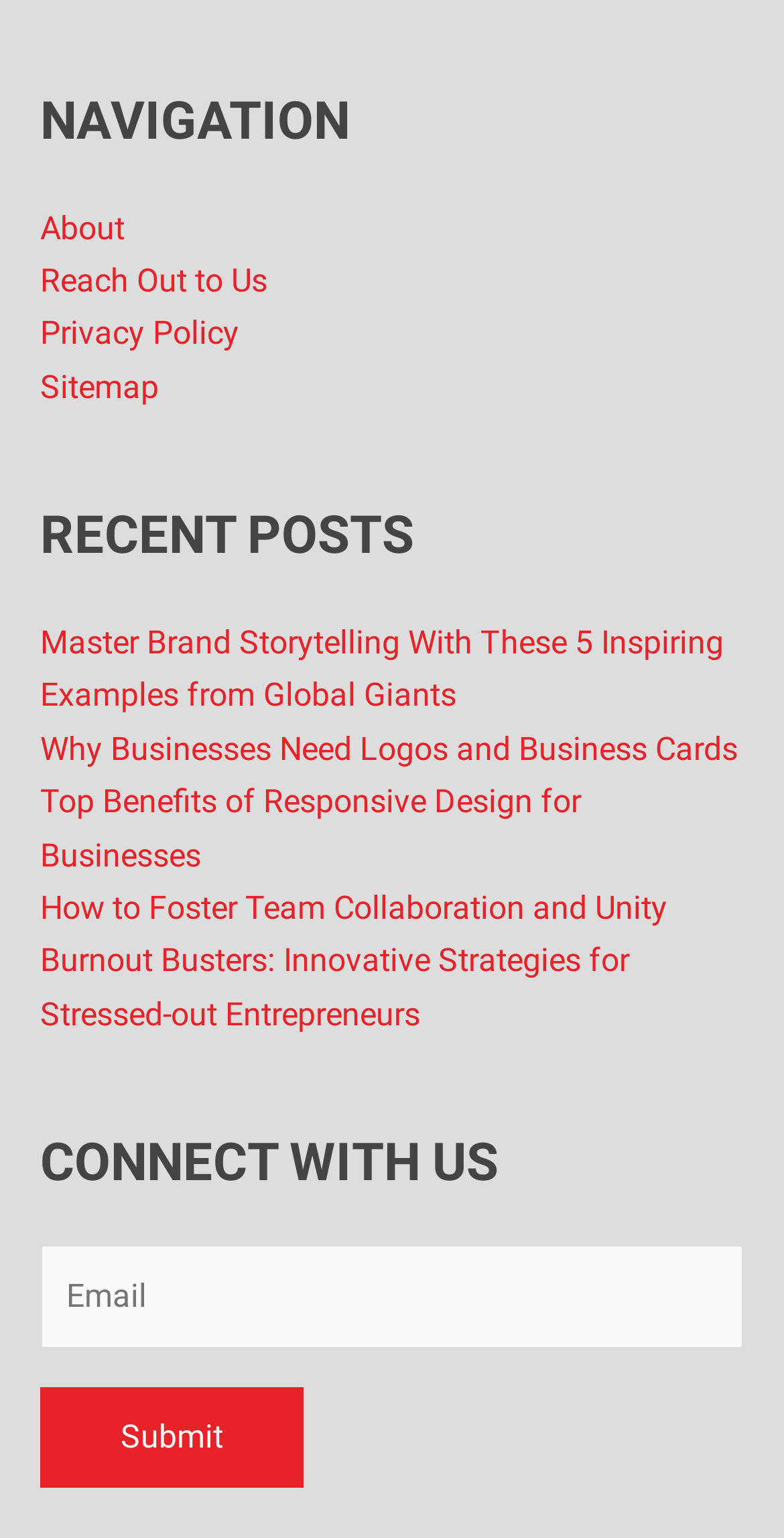Determine the bounding box coordinates of the section to be clicked to follow the instruction: "Read Master Brand Storytelling With These 5 Inspiring Examples from Global Giants". The coordinates should be given as four float numbers between 0 and 1, formatted as [left, top, right, bottom].

[0.051, 0.405, 0.923, 0.464]